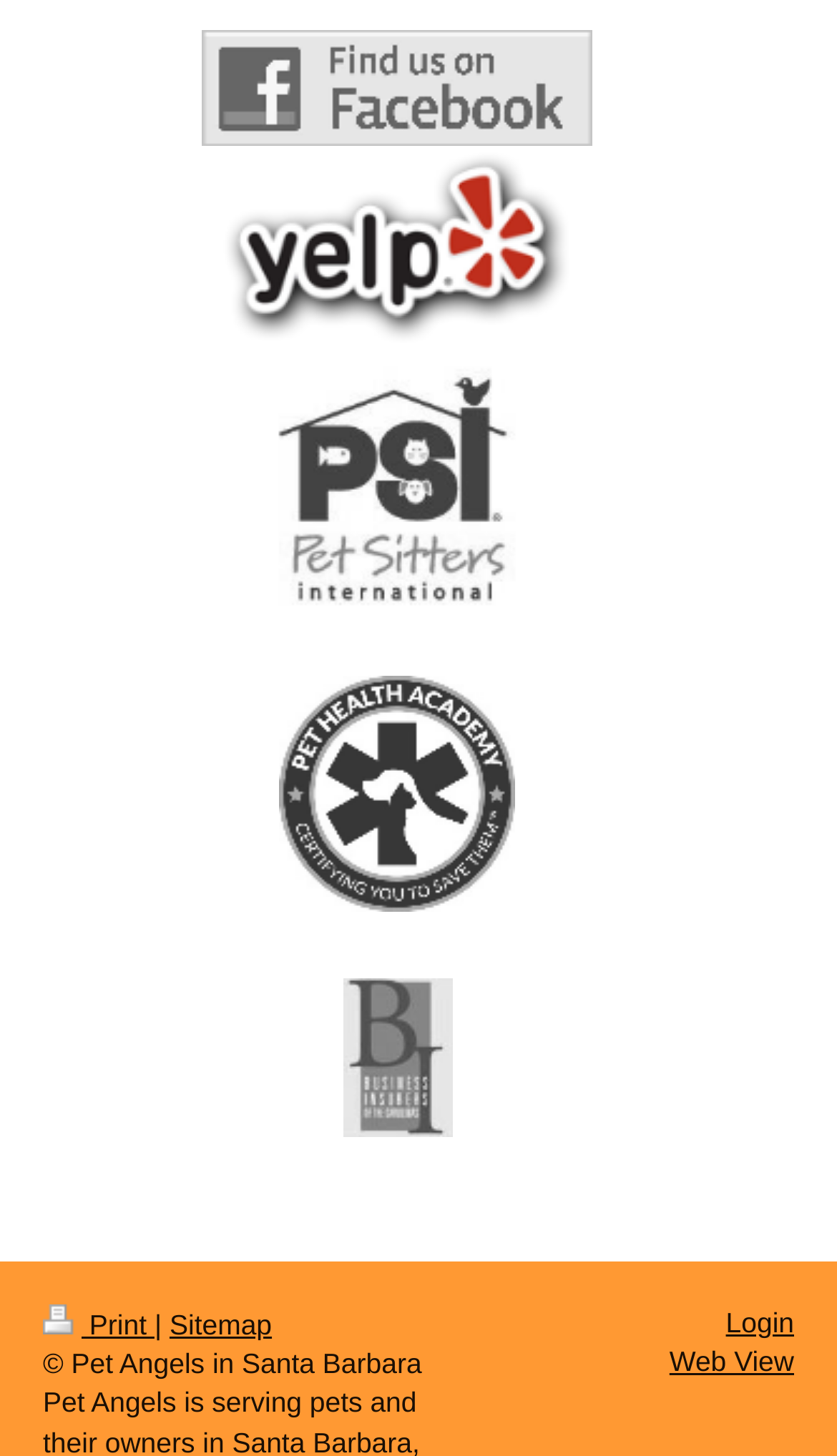Determine the bounding box coordinates of the UI element described below. Use the format (top-left x, top-left y, bottom-right x, bottom-right y) with floating point numbers between 0 and 1: Sitemap

[0.203, 0.899, 0.325, 0.921]